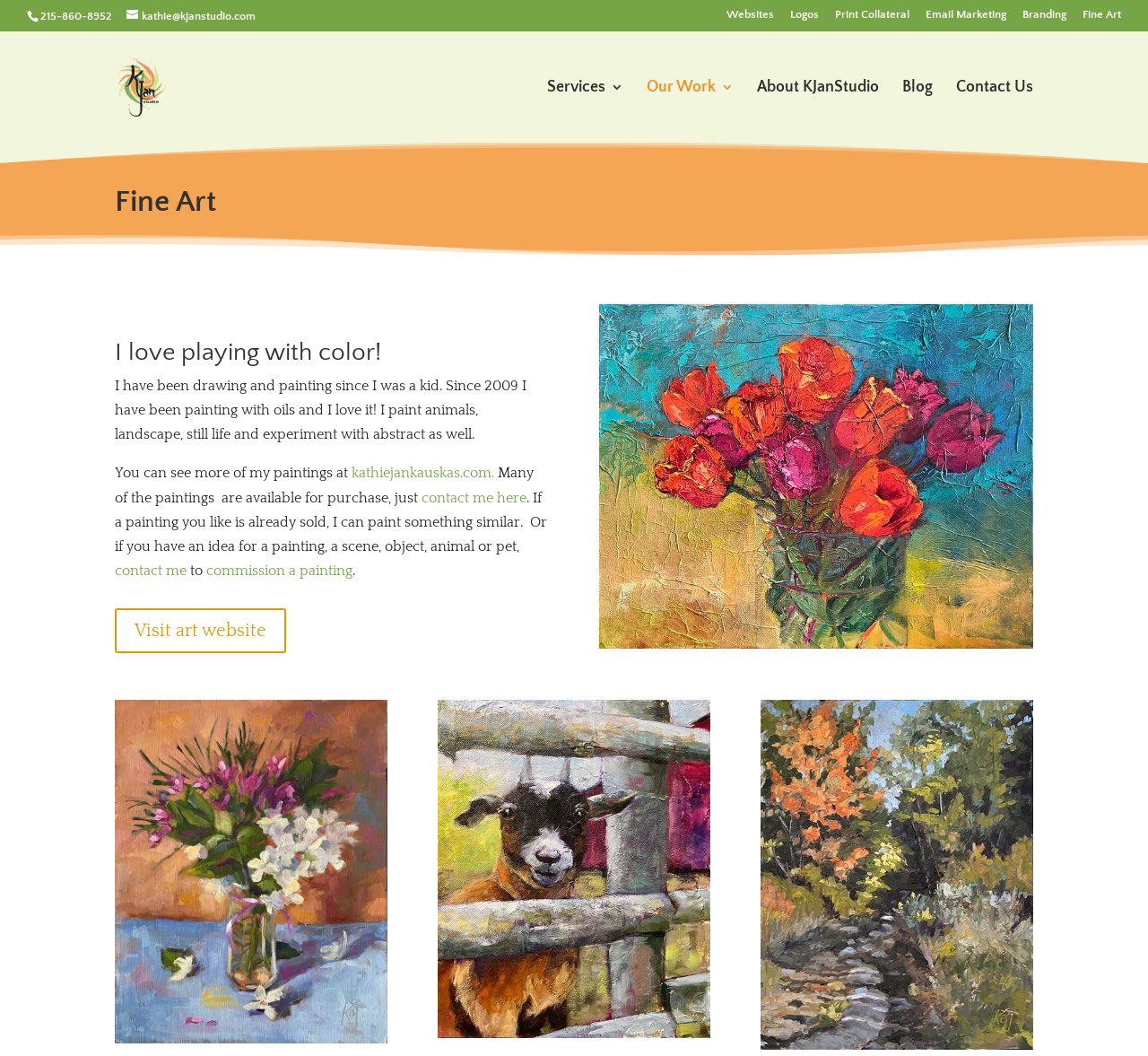Determine the bounding box coordinates of the section to be clicked to follow the instruction: "Call the studio". The coordinates should be given as four float numbers between 0 and 1, formatted as [left, top, right, bottom].

[0.035, 0.009, 0.098, 0.021]